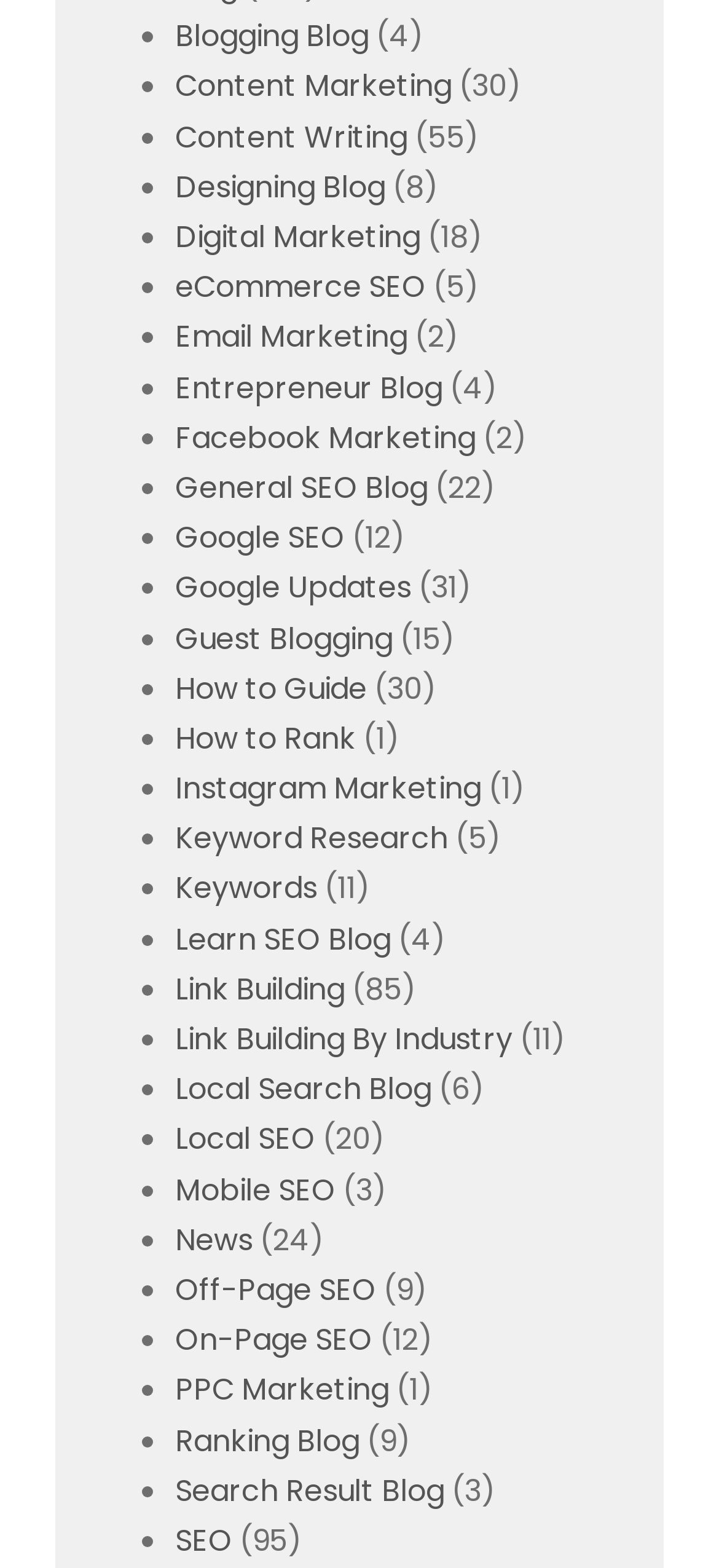What is the purpose of the search box?
Refer to the screenshot and answer in one word or phrase.

To search